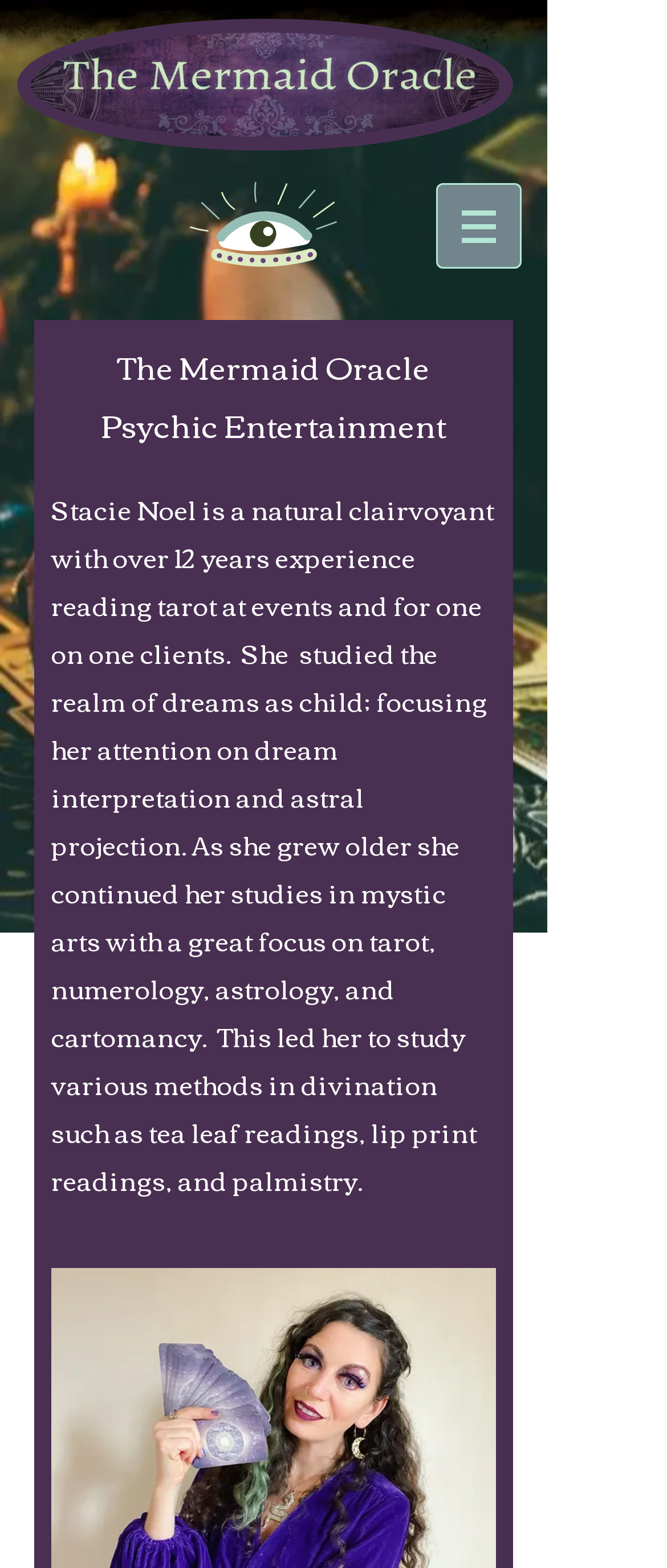Describe all significant elements and features of the webpage.

The webpage is about the services offered by The Mermaid Oracle, a psychic entertainment provider. At the top left of the page, there is a mermaid sign image. Below the image, there is a navigation menu labeled "Site" with a button that has a popup menu. The button is accompanied by a small image. 

To the left of the navigation menu, there are two headings, "The Mermaid Oracle" and "Psychic Entertainment", stacked vertically. Below these headings, there is a brief biography of Stacie Noel, a natural clairvoyant with over 12 years of experience in tarot reading. The biography is divided into two paragraphs, with the first paragraph describing her background and experience, and the second paragraph detailing her studies in mystic arts and divination methods.